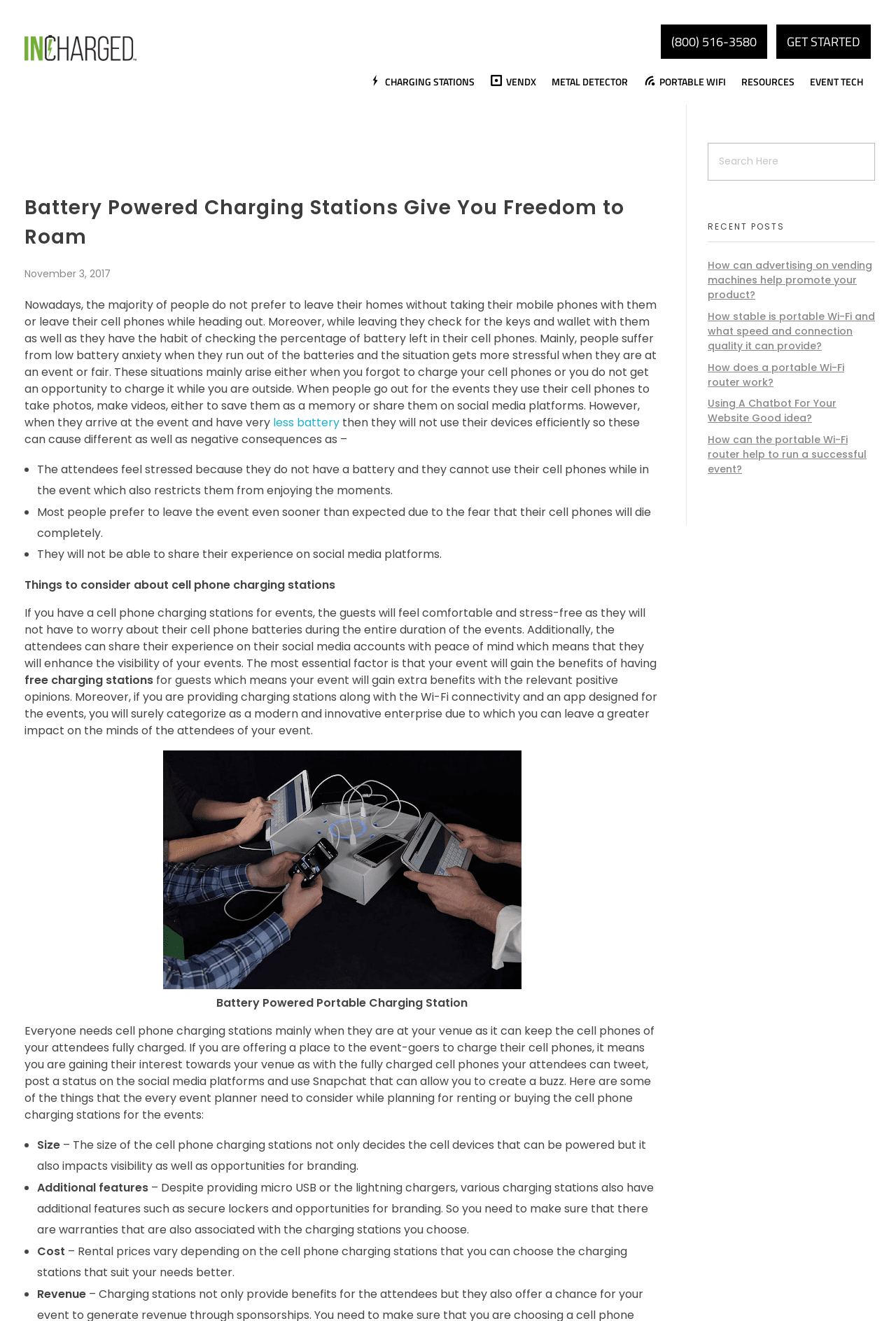Identify the coordinates of the bounding box for the element described below: "(800) 516-3580". Return the coordinates as four float numbers between 0 and 1: [left, top, right, bottom].

[0.738, 0.019, 0.856, 0.045]